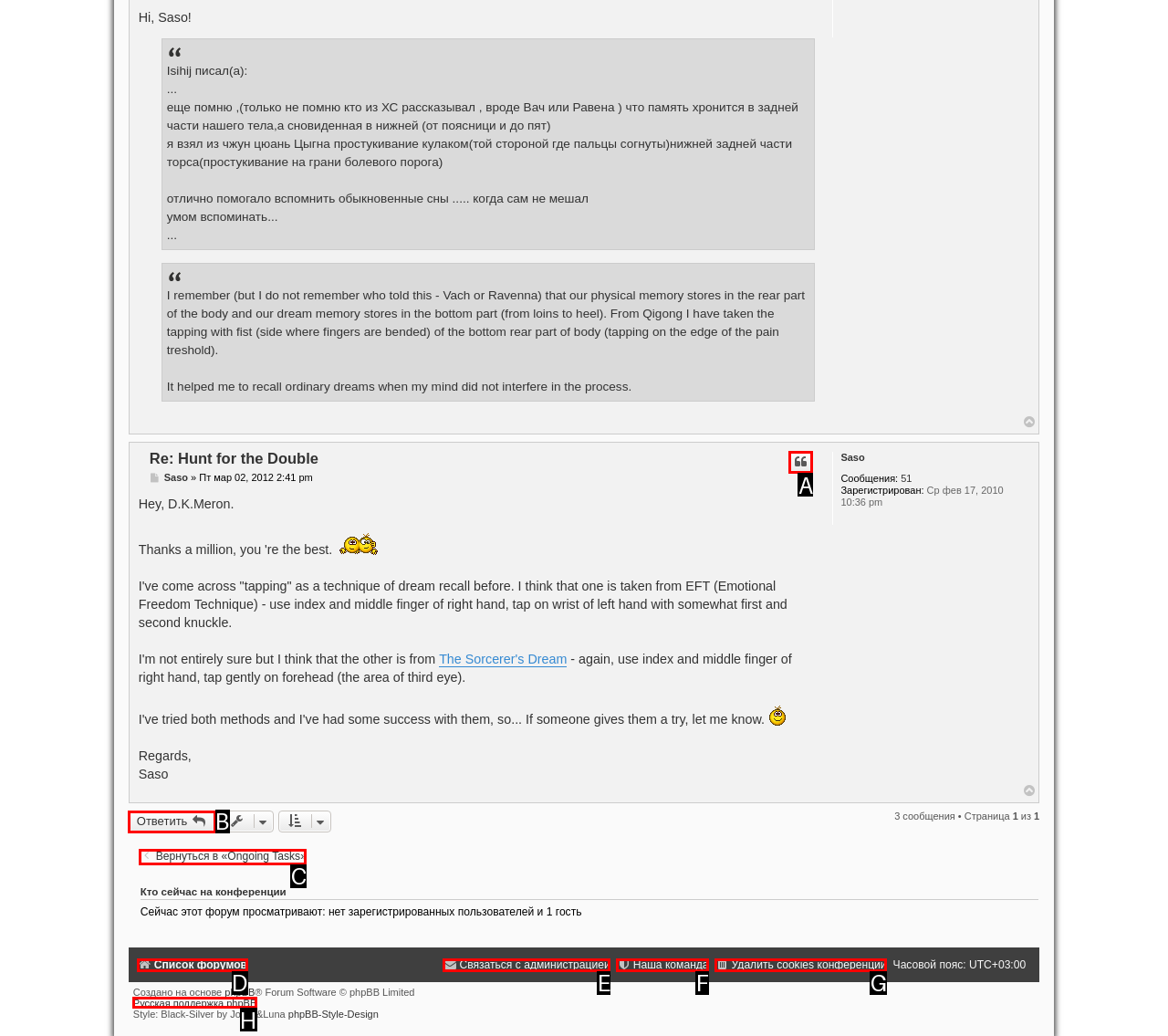Select the option that matches the description: Вернуться в «Ongoing Tasks». Answer with the letter of the correct option directly.

C